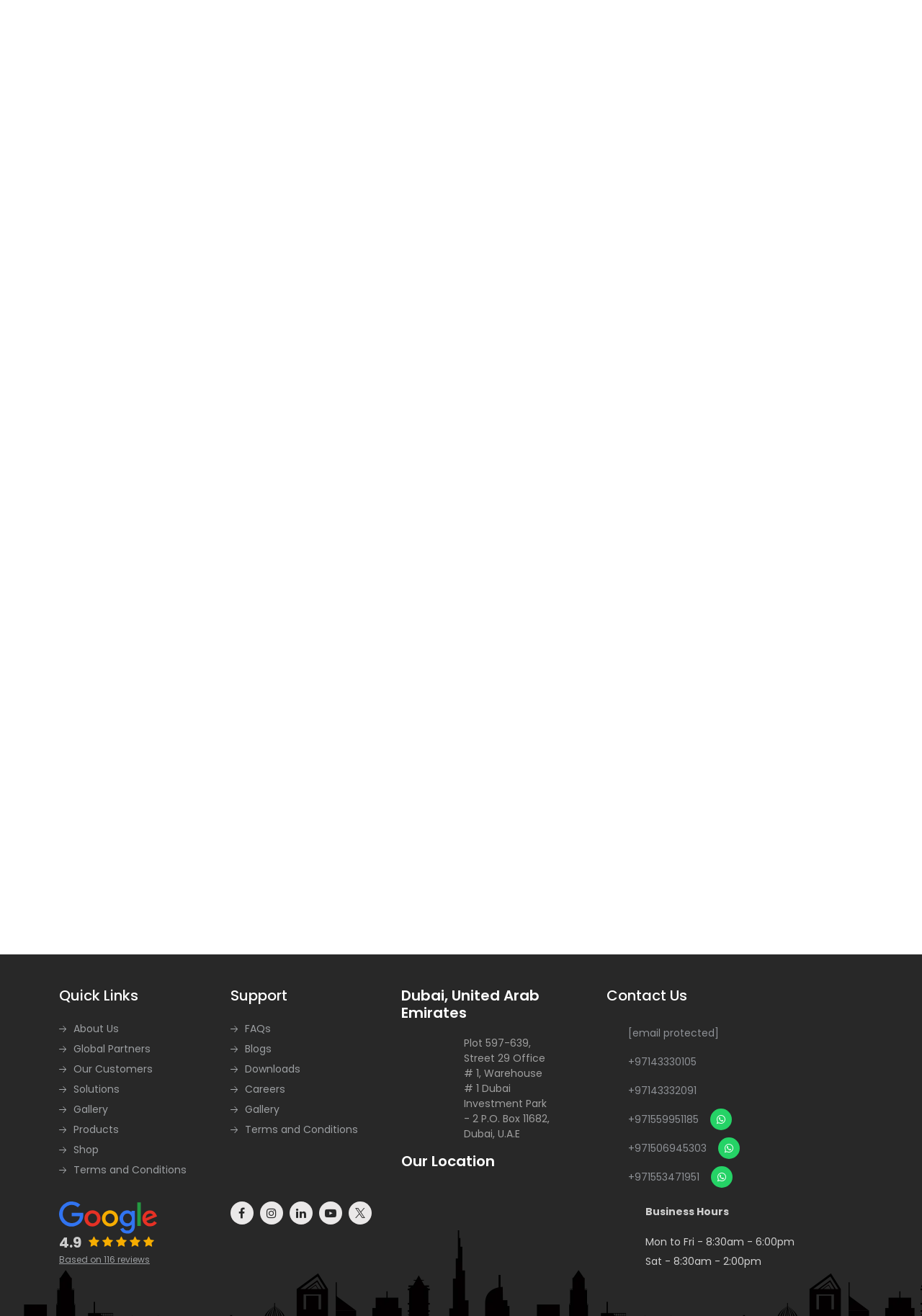Using the webpage screenshot, find the UI element described by Skip to content. Provide the bounding box coordinates in the format (top-left x, top-left y, bottom-right x, bottom-right y), ensuring all values are floating point numbers between 0 and 1.

None